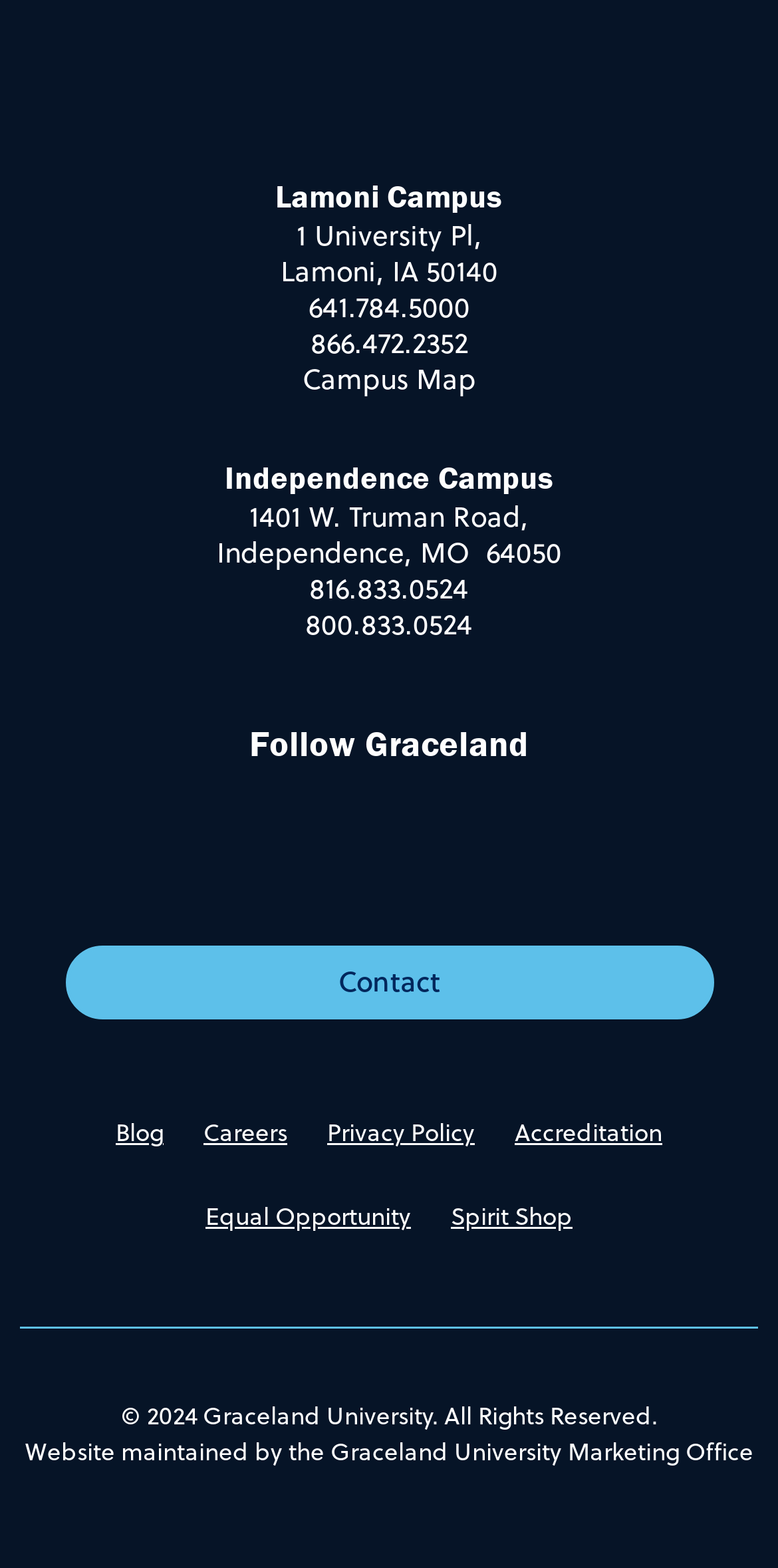Specify the bounding box coordinates of the area to click in order to execute this command: 'Explore Spirit Shop'. The coordinates should consist of four float numbers ranging from 0 to 1, and should be formatted as [left, top, right, bottom].

[0.579, 0.755, 0.736, 0.796]